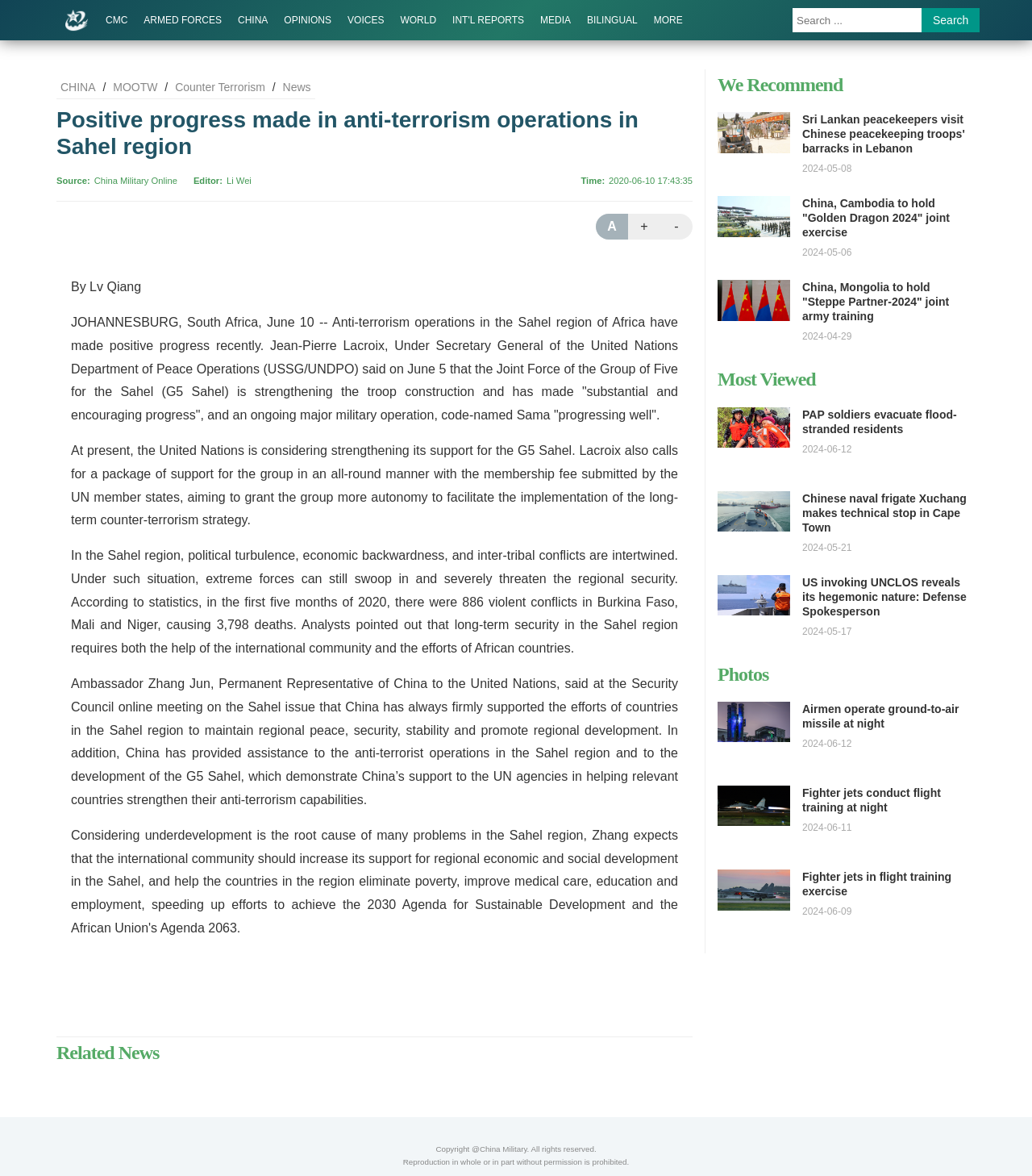What is the date of the news article?
Please provide a single word or phrase as your answer based on the image.

2020-06-10